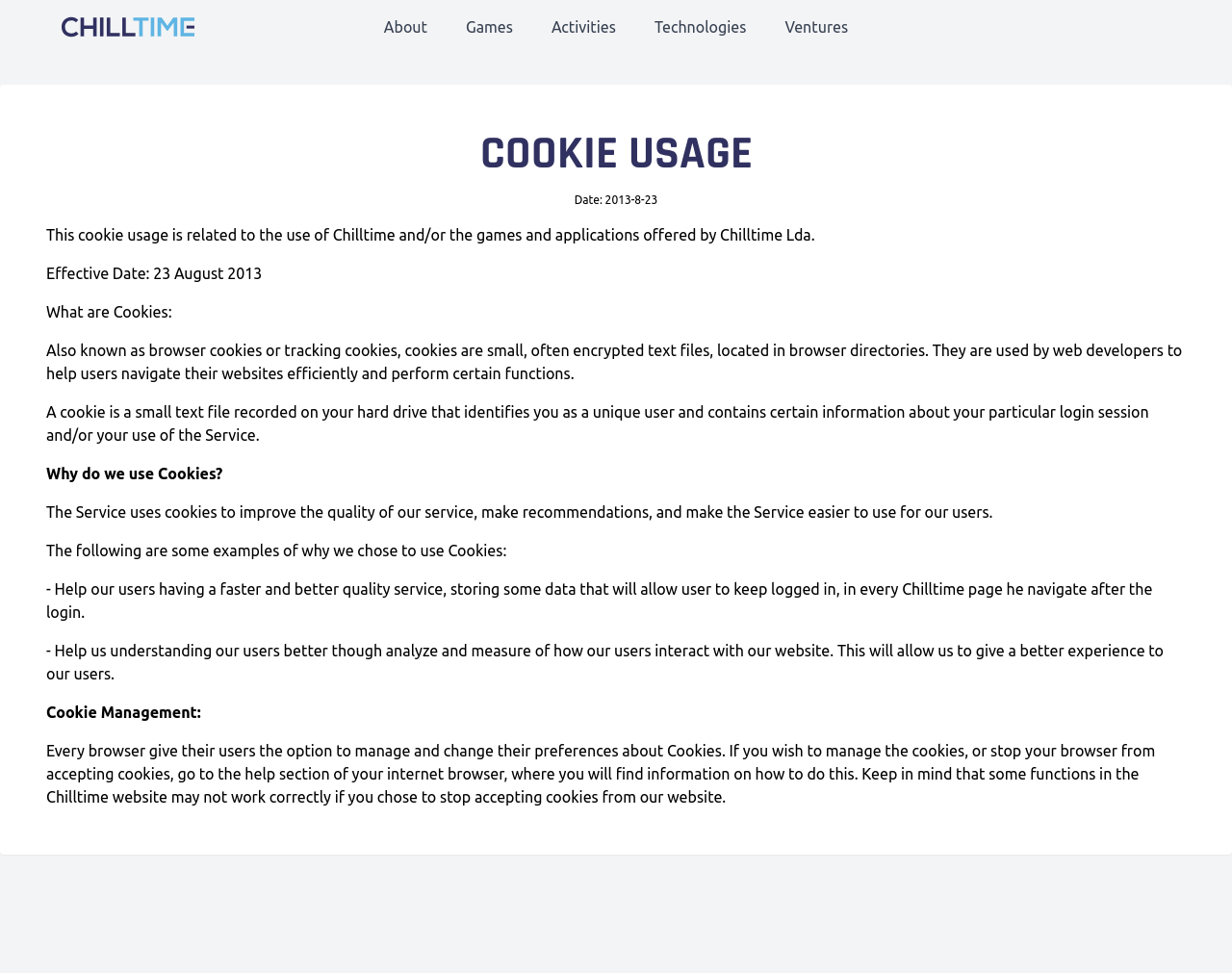Extract the bounding box coordinates of the UI element described: "Ventures". Provide the coordinates in the format [left, top, right, bottom] with values ranging from 0 to 1.

[0.621, 0.0, 0.704, 0.055]